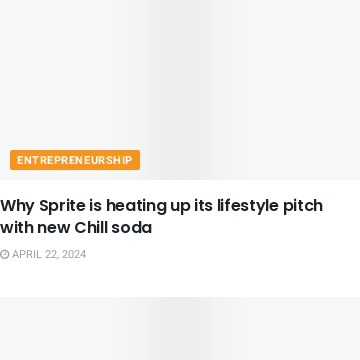Please examine the image and answer the question with a detailed explanation:
What is the name of the new soda introduced by Sprite?

The name of the new soda introduced by Sprite can be determined by reading the headline, which states 'Why Sprite is heating up its lifestyle pitch with new Chill soda'. The headline clearly mentions 'Chill soda' as the new product being introduced by Sprite.